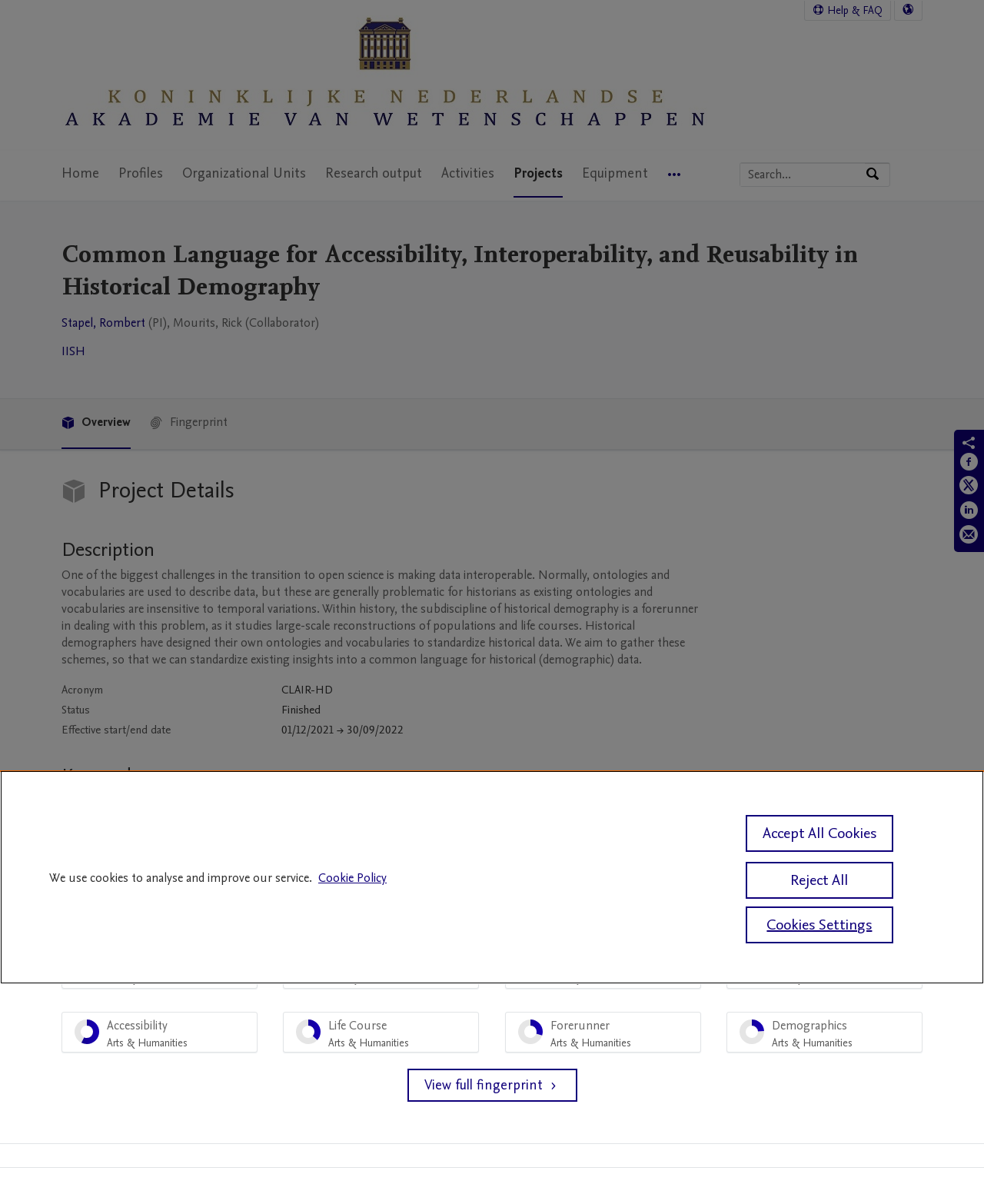Identify and provide the main heading of the webpage.

Common Language for Accessibility, Interoperability, and Reusability in Historical Demography